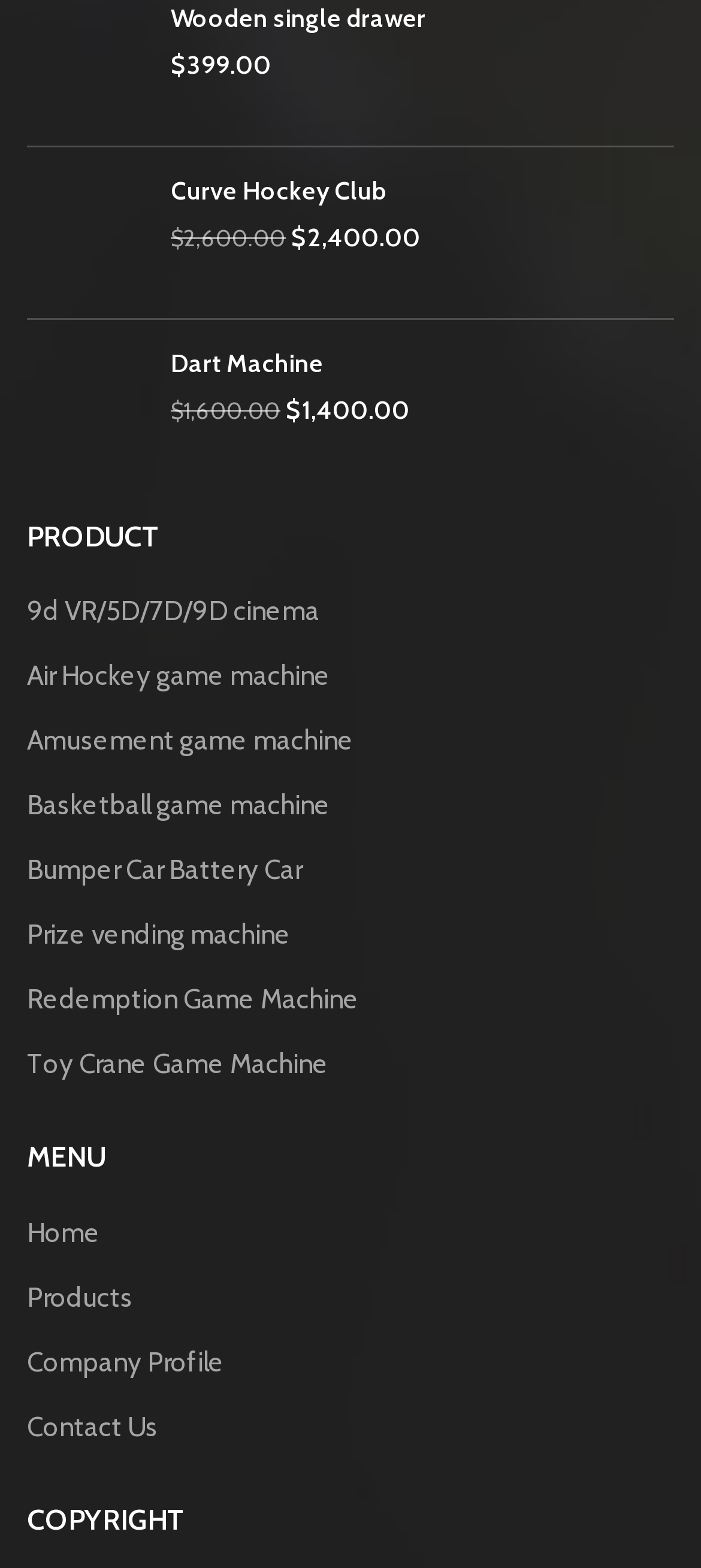Identify the bounding box coordinates for the UI element described as follows: Toy Crane Game Machine. Use the format (top-left x, top-left y, bottom-right x, bottom-right y) and ensure all values are floating point numbers between 0 and 1.

[0.038, 0.667, 0.474, 0.692]